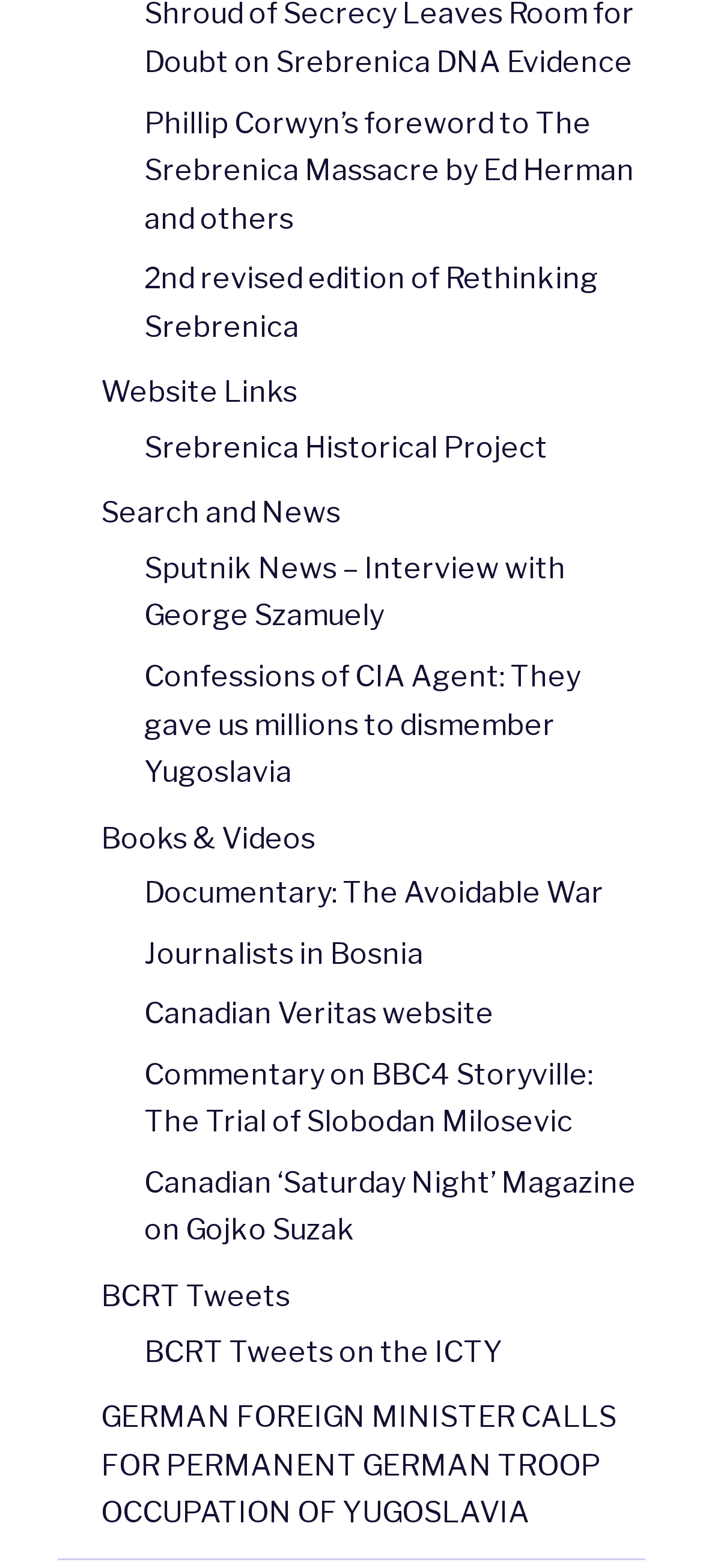How many links are there on this webpage? Using the information from the screenshot, answer with a single word or phrase.

17